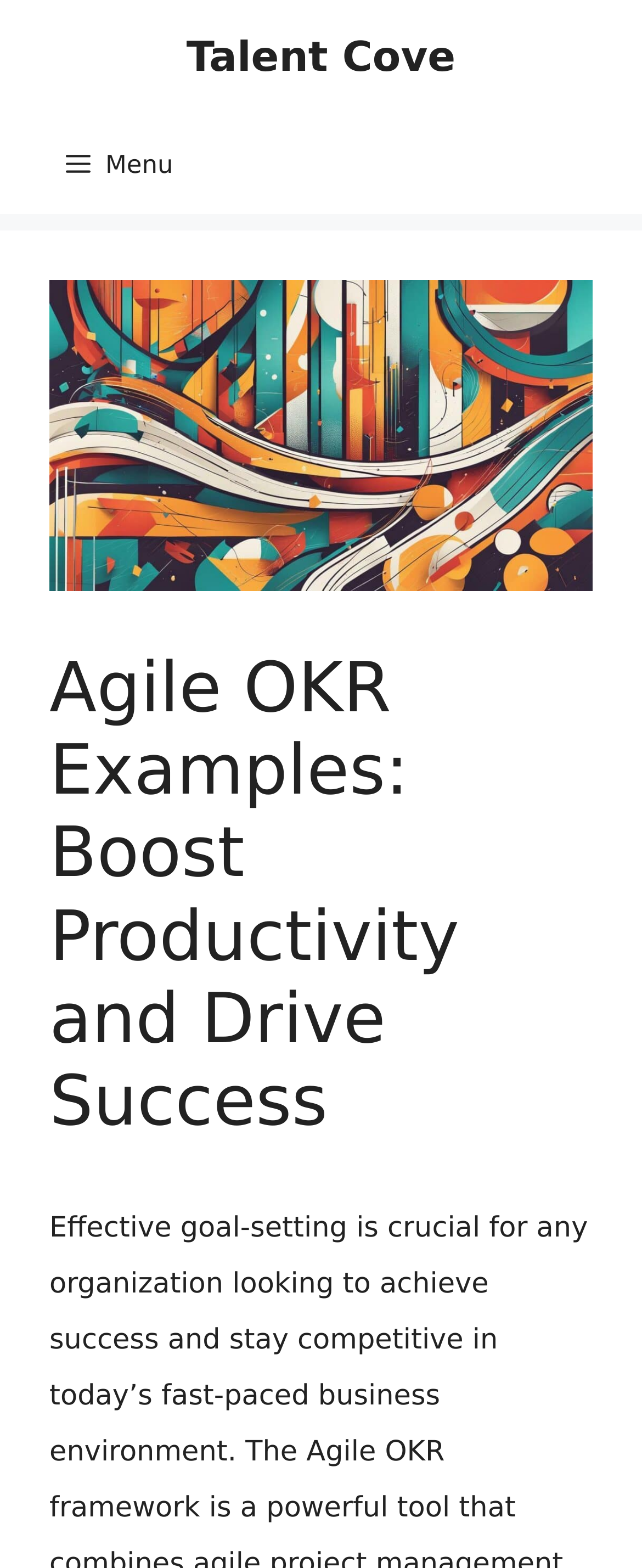Respond to the question below with a concise word or phrase:
What is the purpose of the button on the top left?

Menu